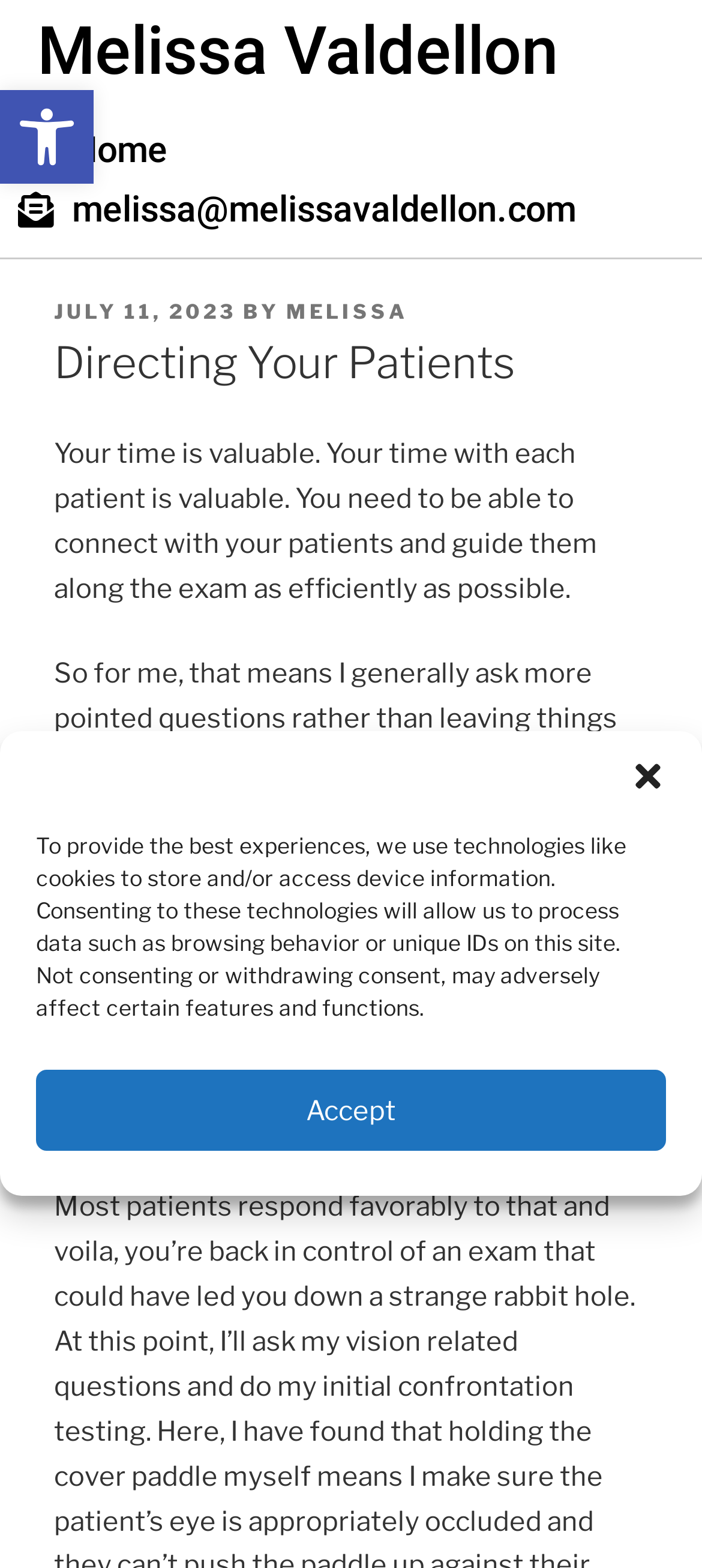Provide a thorough description of this webpage.

The webpage is about Melissa Valdellon, an optometrist, and her approach to directing patients. At the top left corner, there is a button to open the toolbar accessibility tools, accompanied by a small image. 

Below the toolbar, a dialog box appears with a polite alert, asking users to manage their consent for using technologies like cookies to store and access device information. The dialog box has a close button at the top right corner and a static text explaining the purpose of consenting to these technologies. There is also an "Accept" button at the bottom right corner of the dialog box.

On the main content area, there is a heading with Melissa Valdellon's name at the top left corner, which is also a link. Below her name, there are two links, "Home" and her email address. 

Following her email address, there is a section with a header that contains a link to a date, "JULY 11, 2023", and a time element. The header also includes a static text "BY" and a link to Melissa's name. Below the header, there is a heading "Directing Your Patients" and three blocks of static text. The first block of text explains the importance of time with each patient, while the second block describes Melissa's approach to asking pointed questions during the exam. The third block of text appears to be a continuation of Melissa's approach, with a single letter "M" at the end.